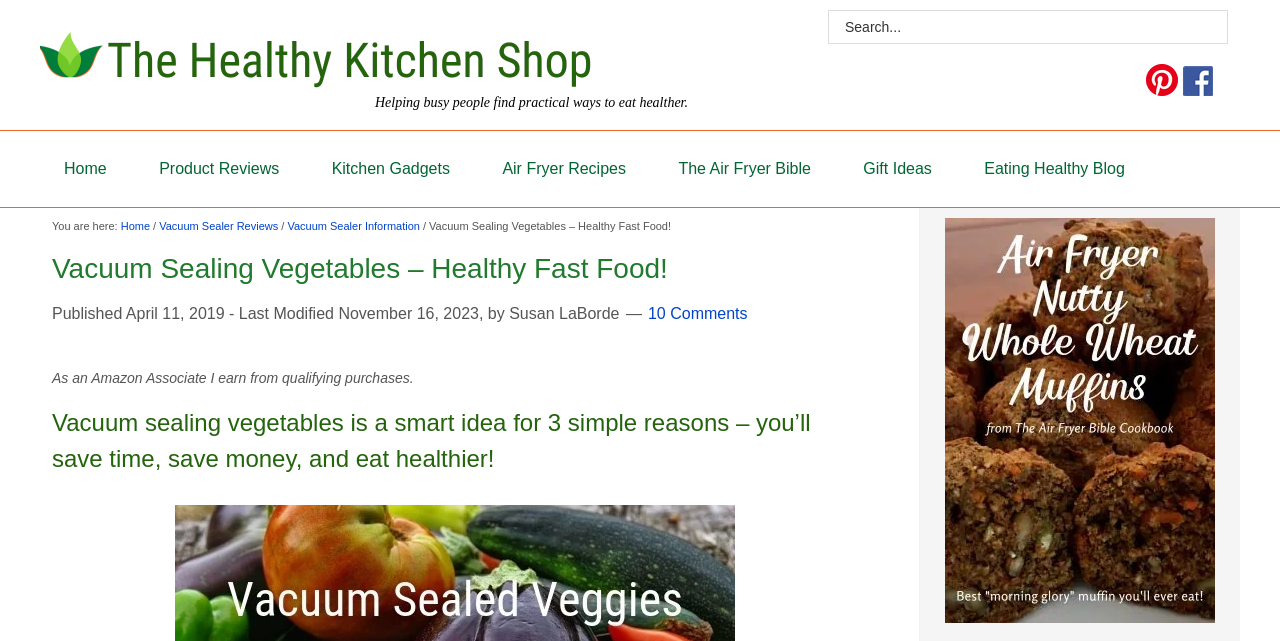Predict the bounding box coordinates of the area that should be clicked to accomplish the following instruction: "Search for a keyword". The bounding box coordinates should consist of four float numbers between 0 and 1, i.e., [left, top, right, bottom].

[0.647, 0.016, 0.959, 0.1]